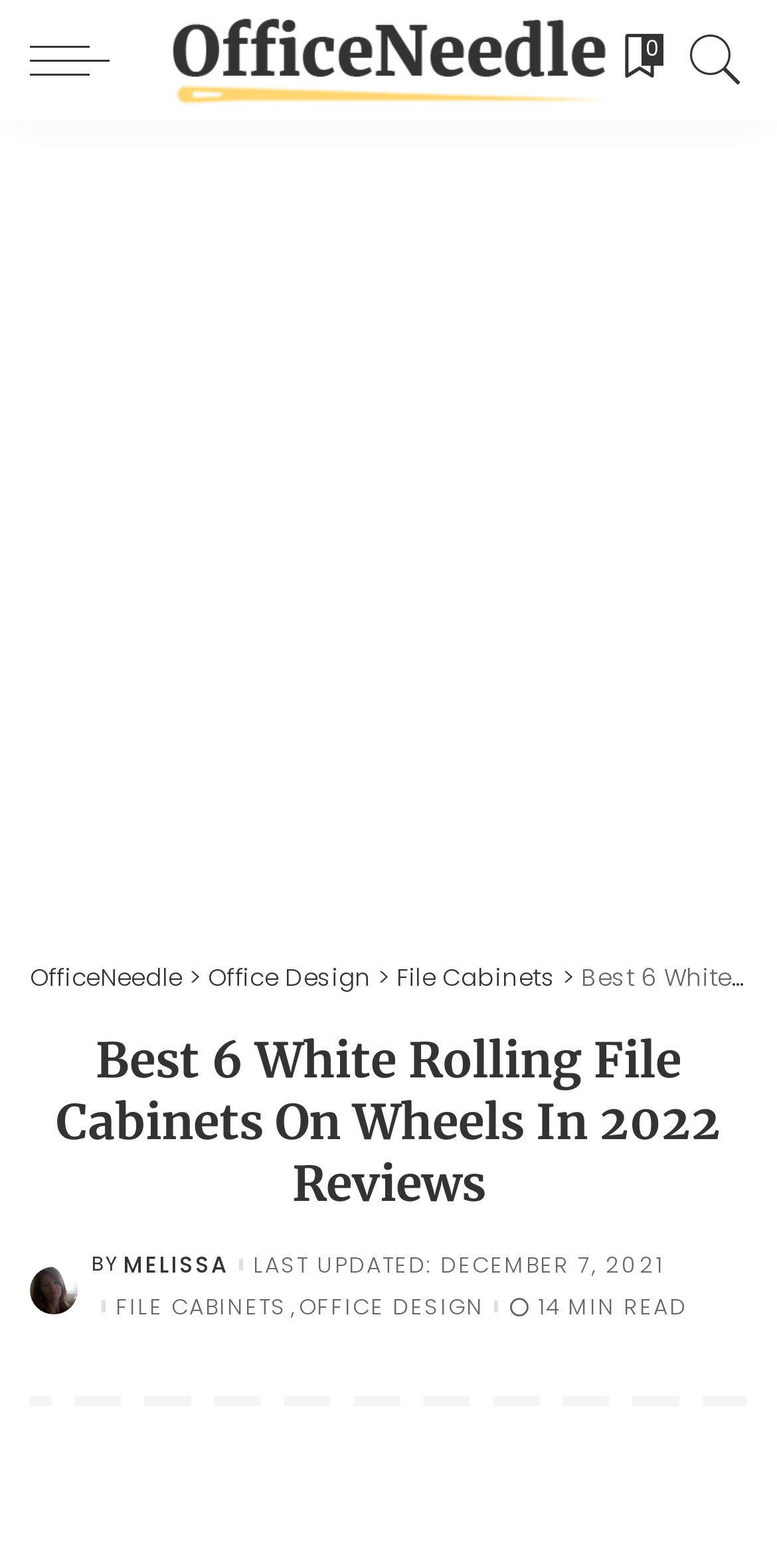What is the estimated reading time of the post?
Look at the screenshot and respond with one word or a short phrase.

14 minutes